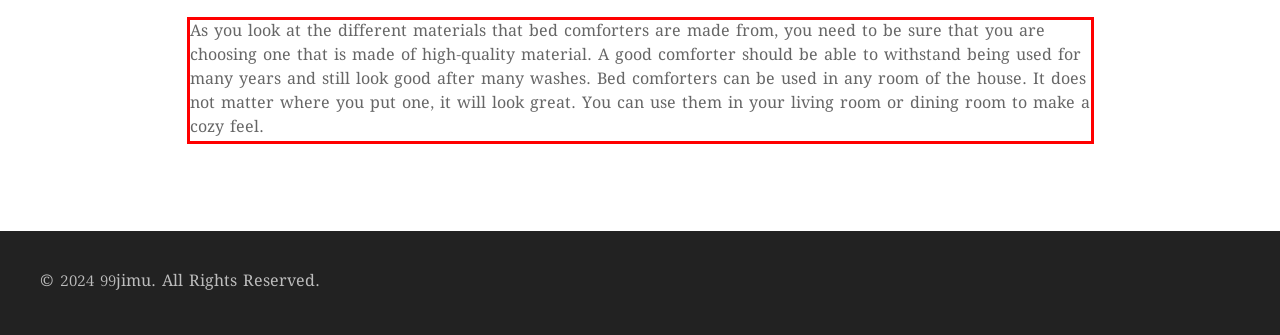Given a screenshot of a webpage containing a red bounding box, perform OCR on the text within this red bounding box and provide the text content.

As you look at the different materials that bed comforters are made from, you need to be sure that you are choosing one that is made of high-quality material. A good comforter should be able to withstand being used for many years and still look good after many washes. Bed comforters can be used in any room of the house. It does not matter where you put one, it will look great. You can use them in your living room or dining room to make a cozy feel.